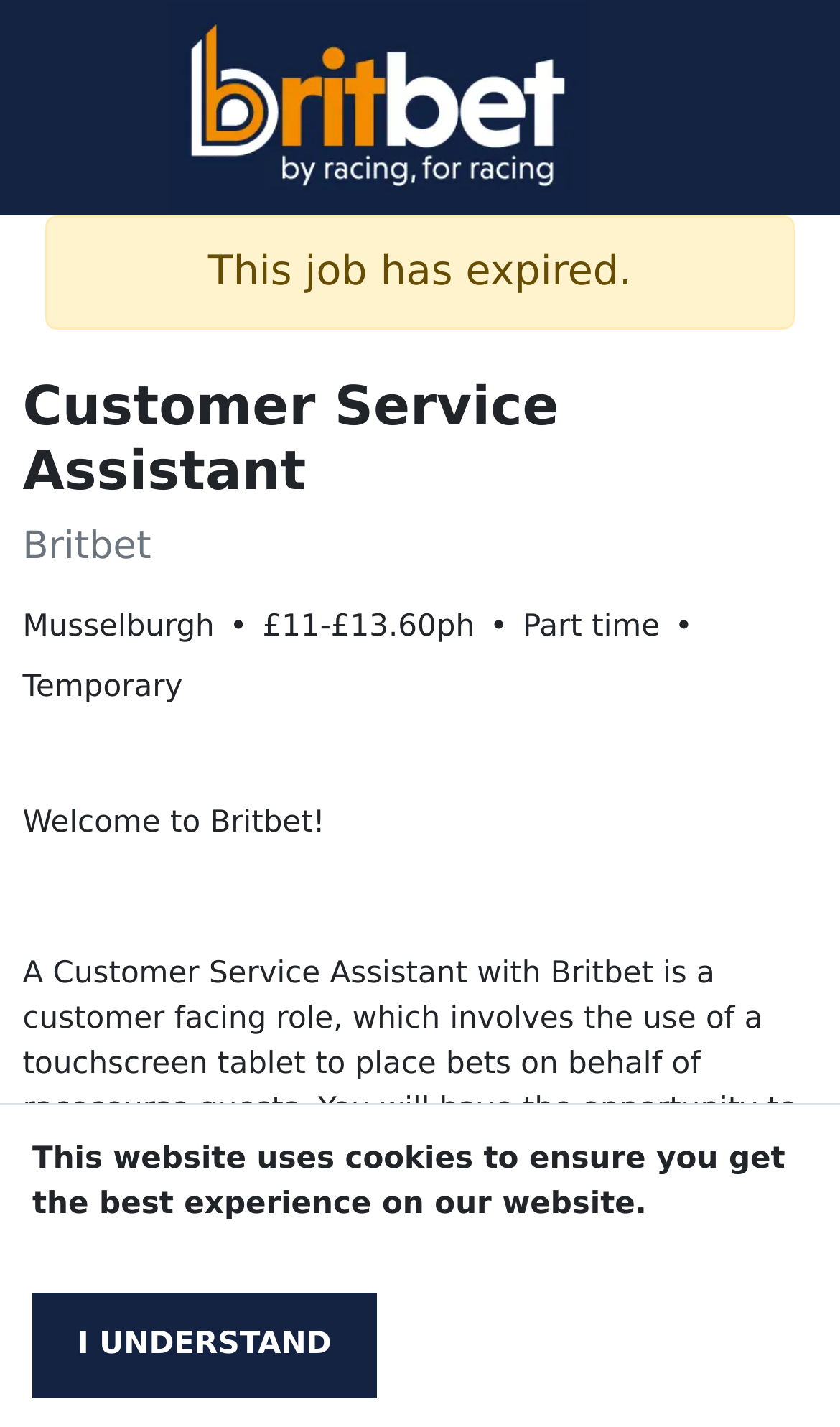Carefully observe the image and respond to the question with a detailed answer:
What is the job's duration?

I found the job's duration by looking at the static text element 'Temporary' which is located below the job title and location, indicating that it is a detail about the job's duration.